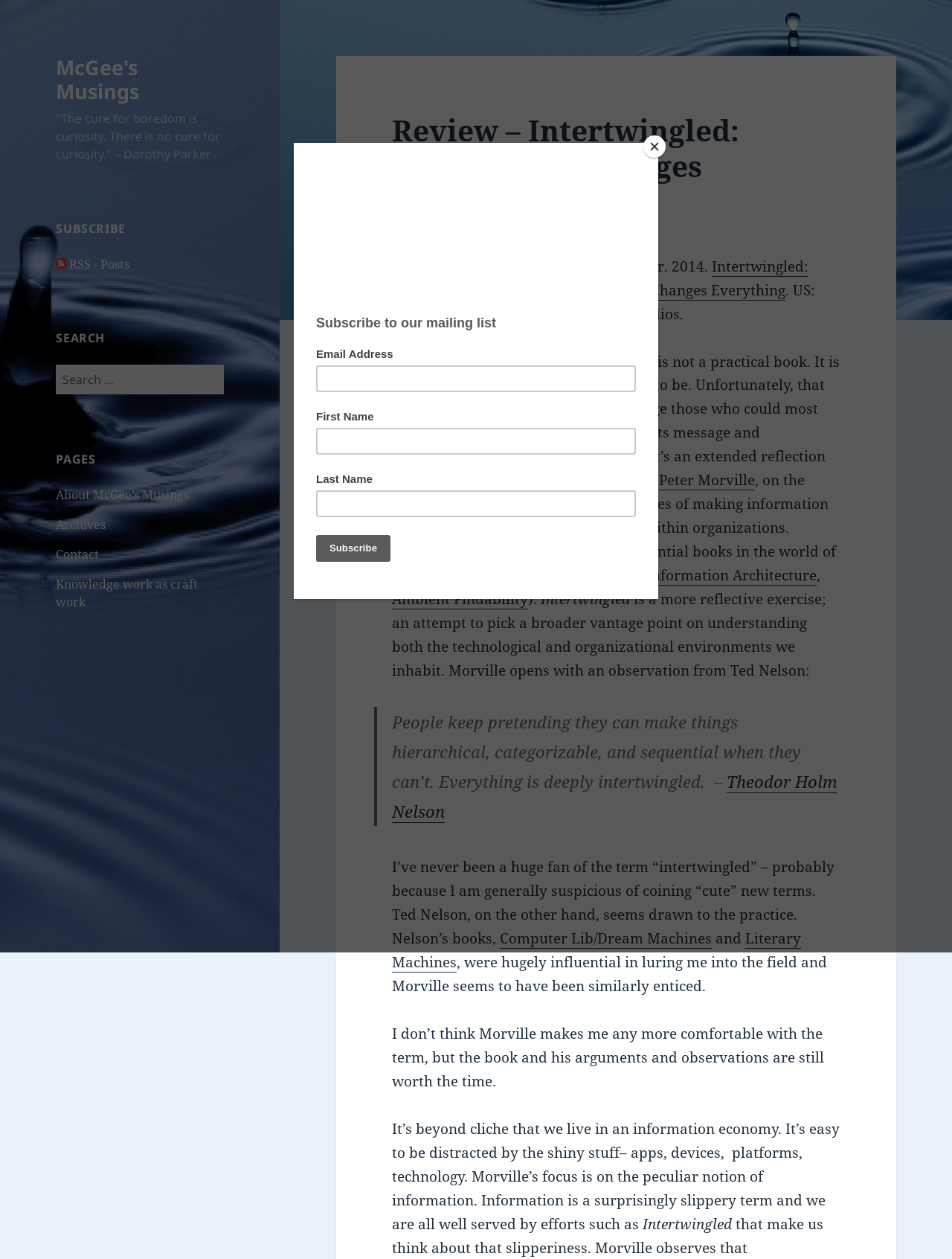Determine the bounding box coordinates of the section to be clicked to follow the instruction: "Visit Peter Morville's page". The coordinates should be given as four float numbers between 0 and 1, formatted as [left, top, right, bottom].

[0.692, 0.374, 0.793, 0.39]